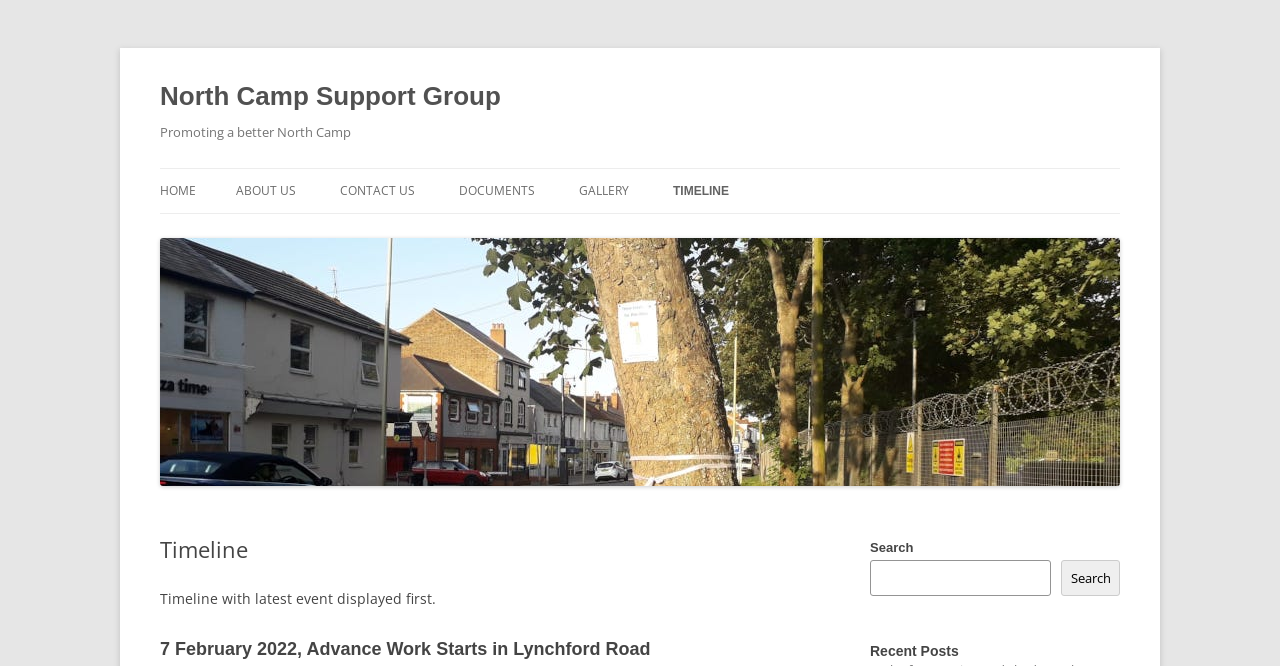Please find the bounding box coordinates of the element that must be clicked to perform the given instruction: "search for something". The coordinates should be four float numbers from 0 to 1, i.e., [left, top, right, bottom].

[0.68, 0.841, 0.821, 0.895]